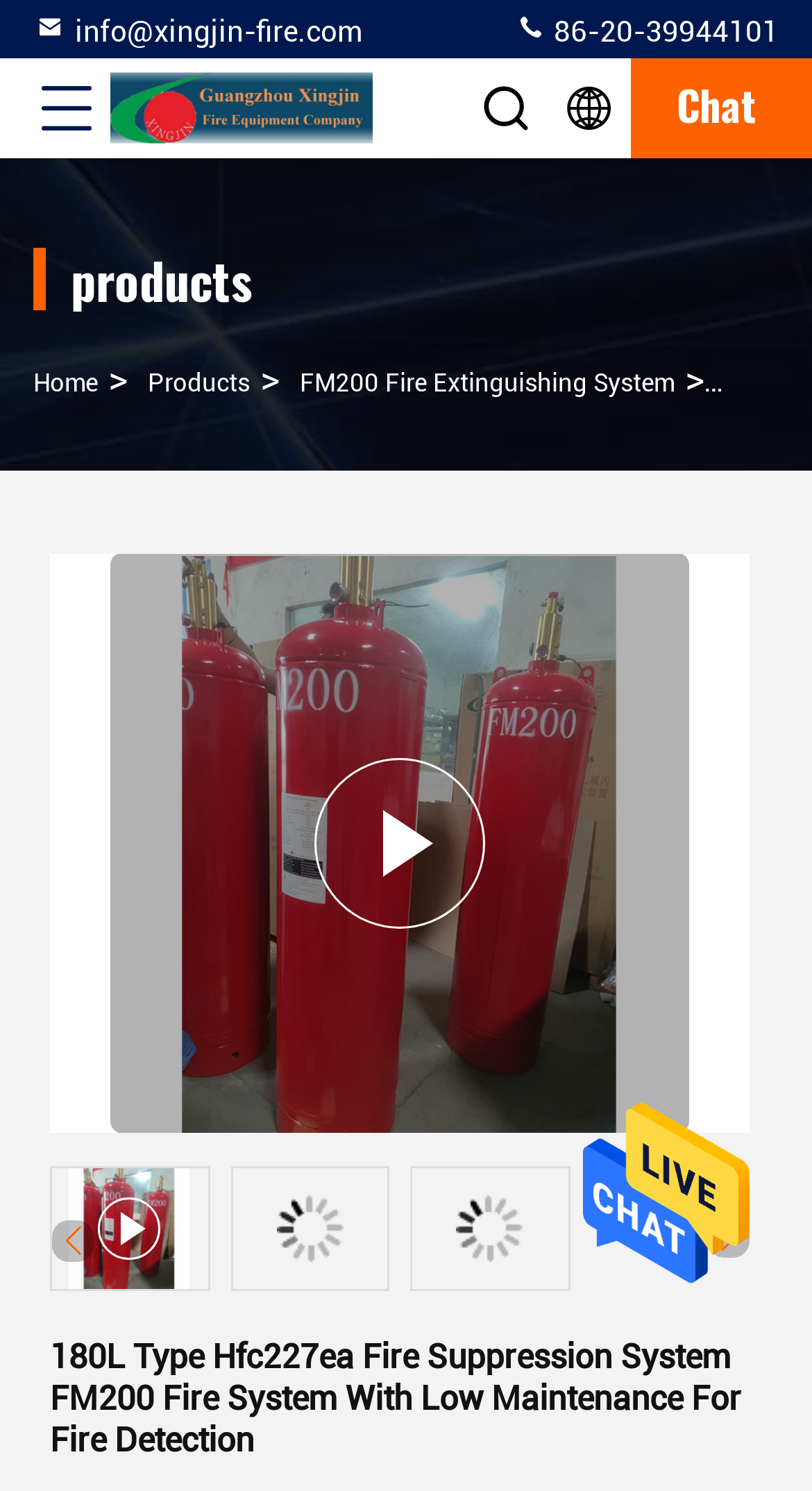Determine the bounding box coordinates of the clickable element to achieve the following action: 'Send a message'. Provide the coordinates as four float values between 0 and 1, formatted as [left, top, right, bottom].

[0.718, 0.857, 0.923, 0.879]